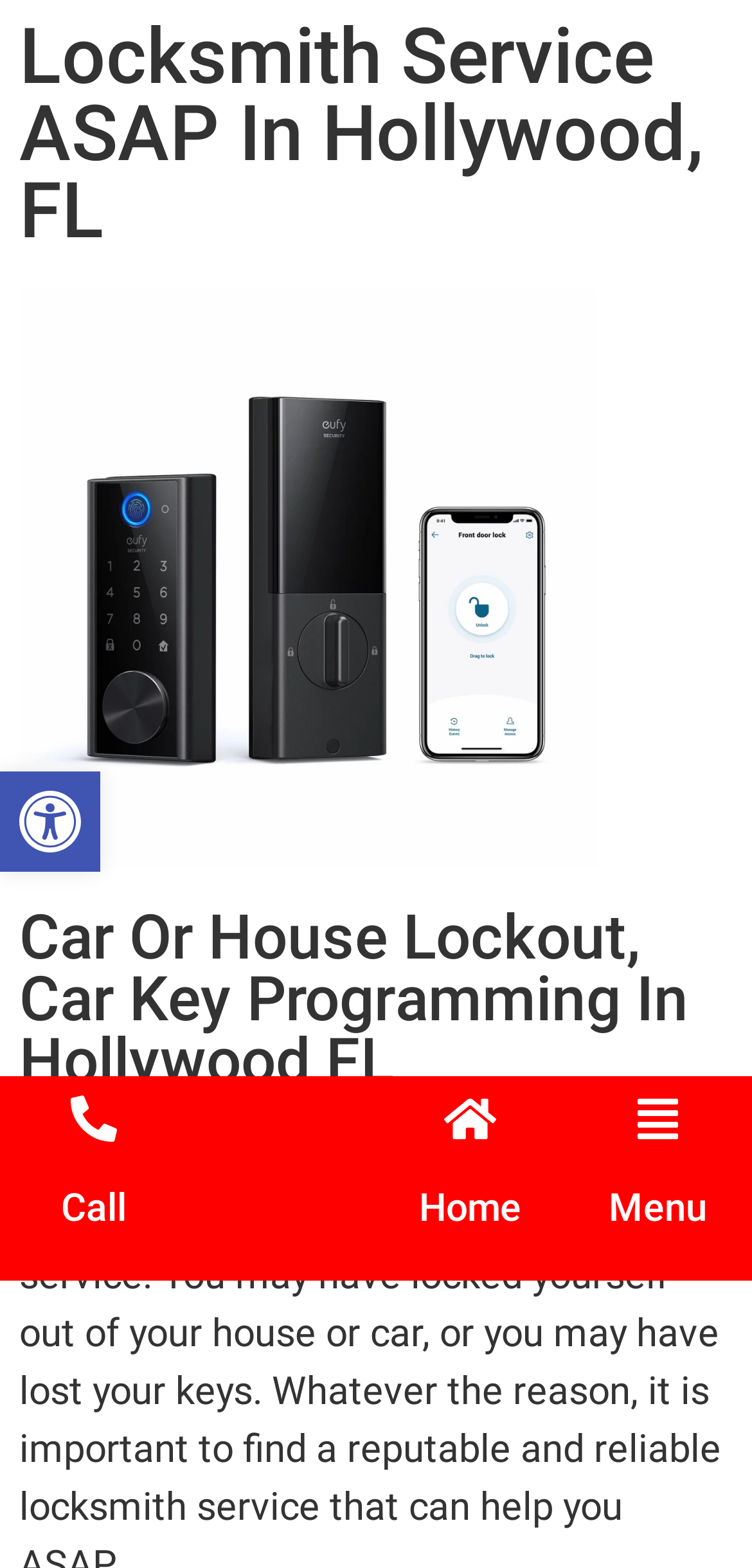Use the information in the screenshot to answer the question comprehensively: What is the main service offered by this company?

Based on the webpage content, specifically the heading 'Locksmith Service ASAP In Hollywood, FL', it can be inferred that the main service offered by this company is locksmith service.